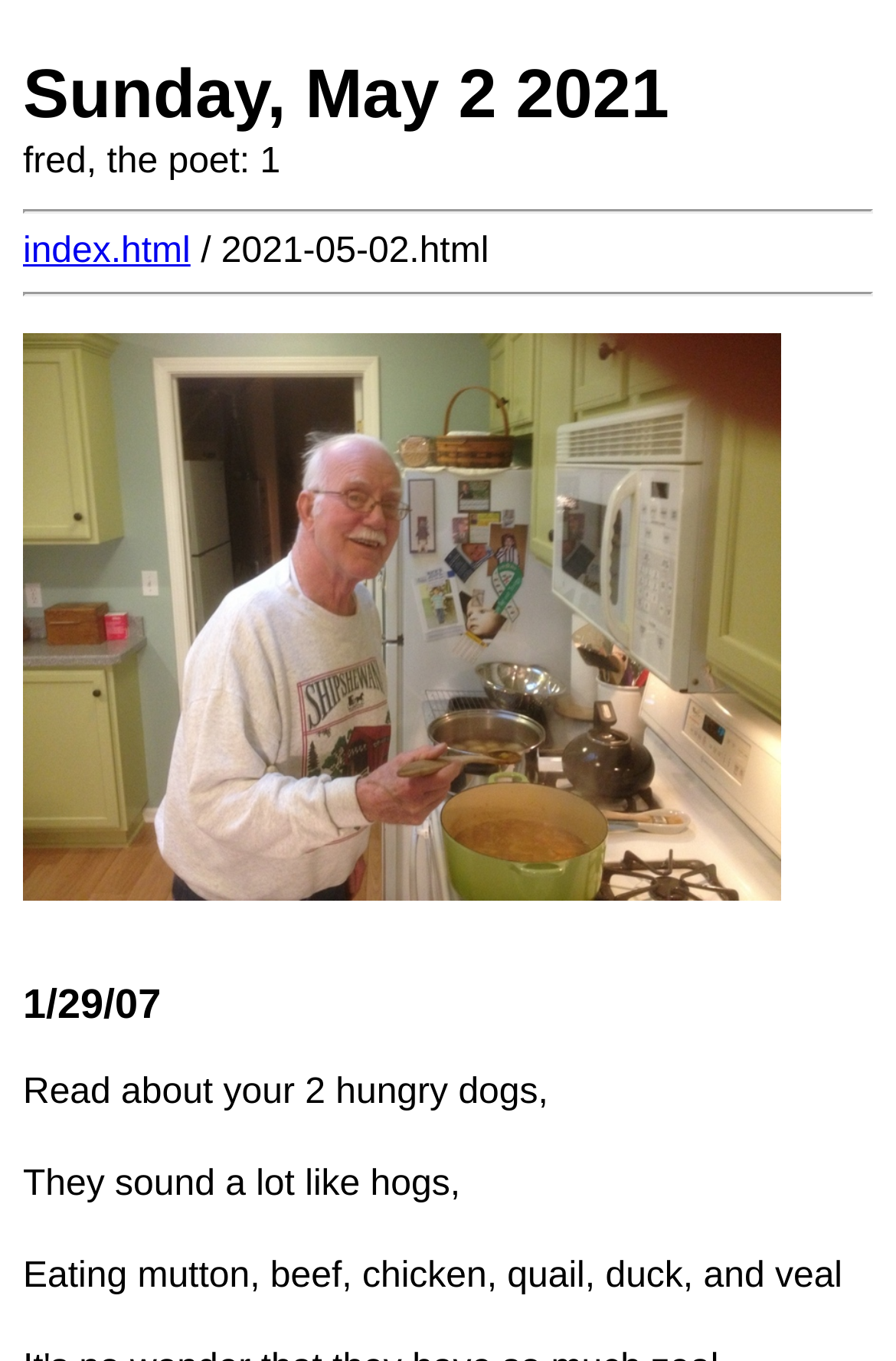What is the link below the header?
Answer the question in as much detail as possible.

The link below the header is 'index.html', which is a link element with bounding box coordinates [0.026, 0.17, 0.213, 0.199].